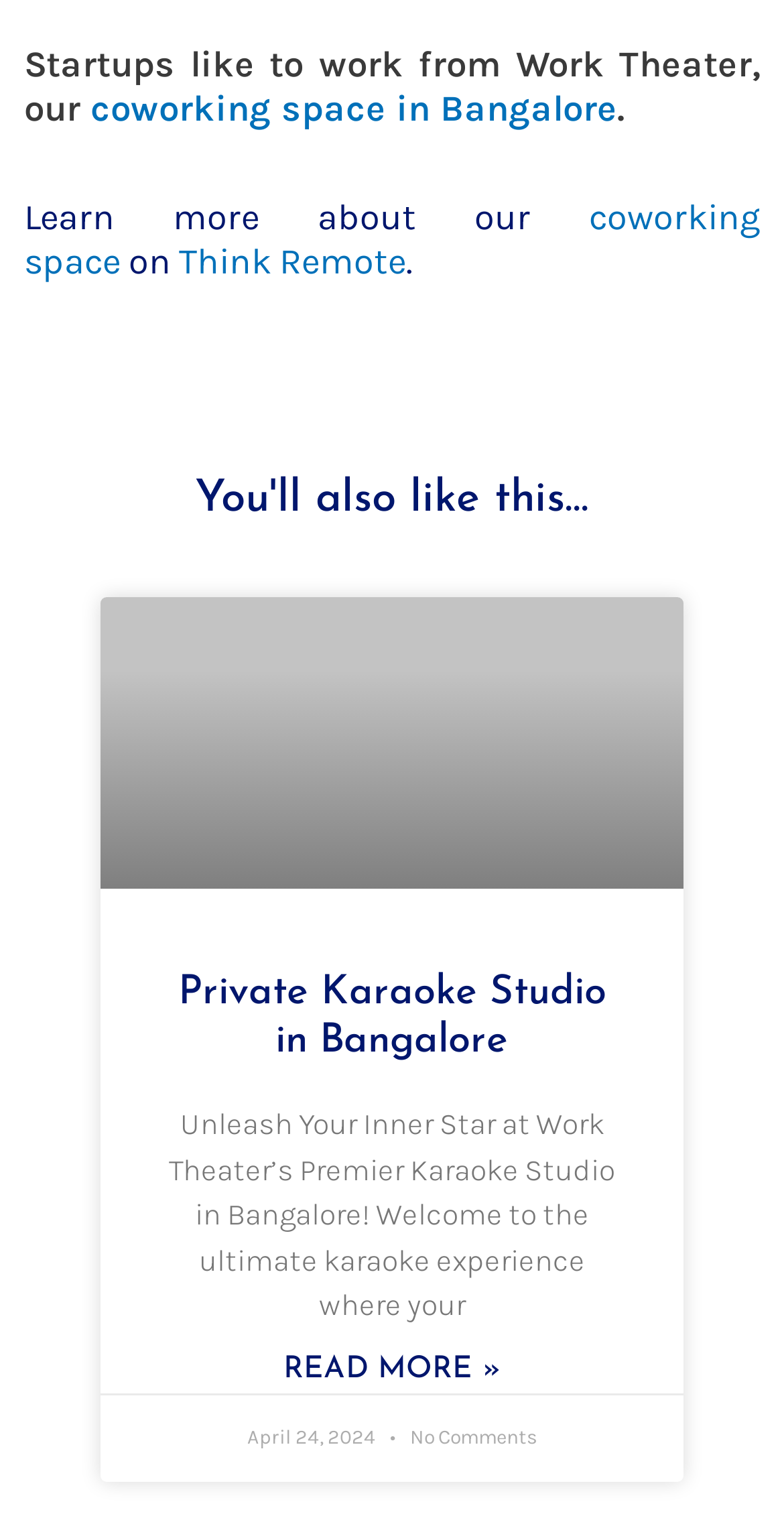What is the date of the article?
Please answer the question with as much detail and depth as you can.

The date of the article is mentioned at the bottom of the article as 'April 24, 2024'.